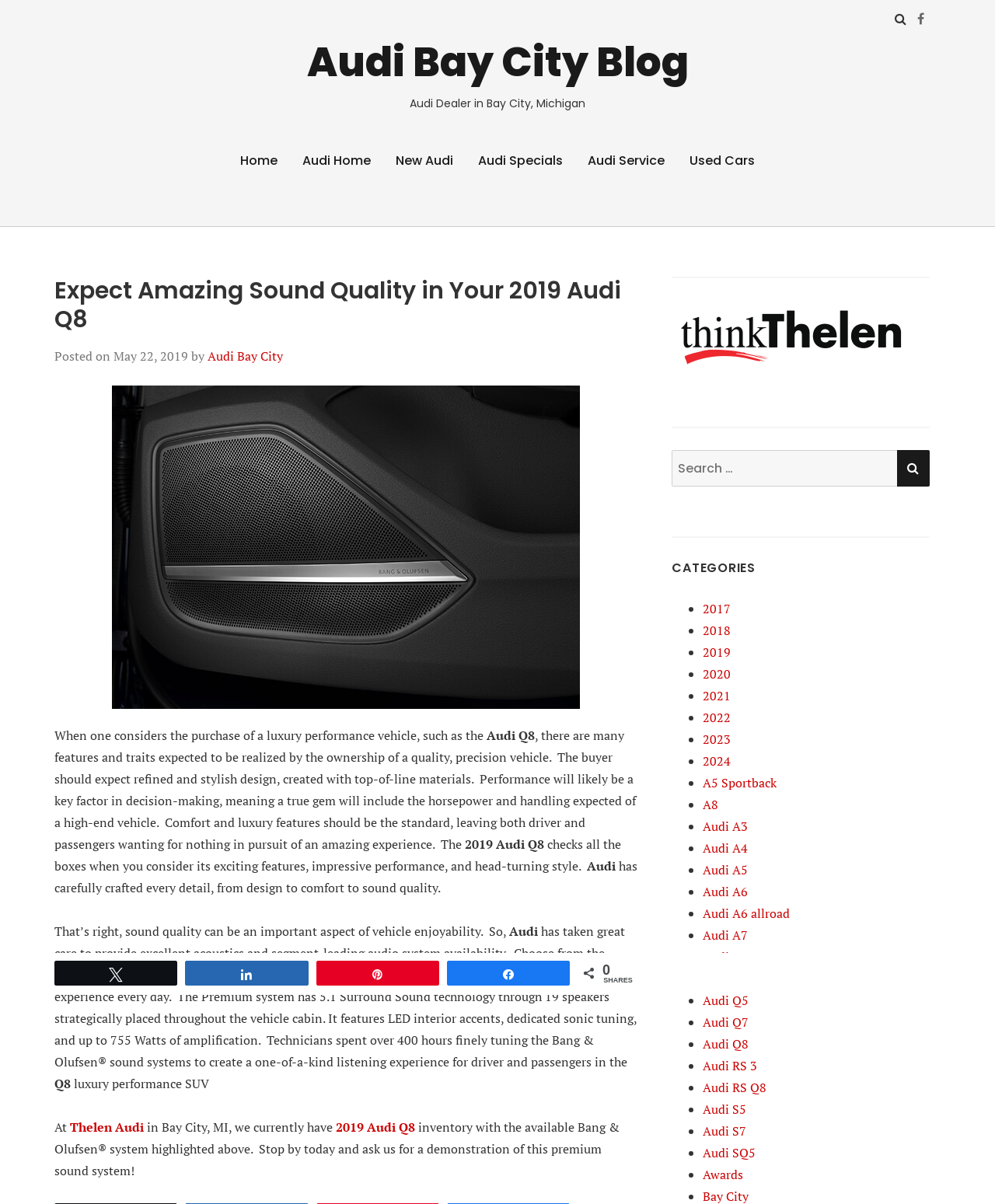Provide the bounding box for the UI element matching this description: "Audi Bay City".

[0.209, 0.289, 0.284, 0.303]